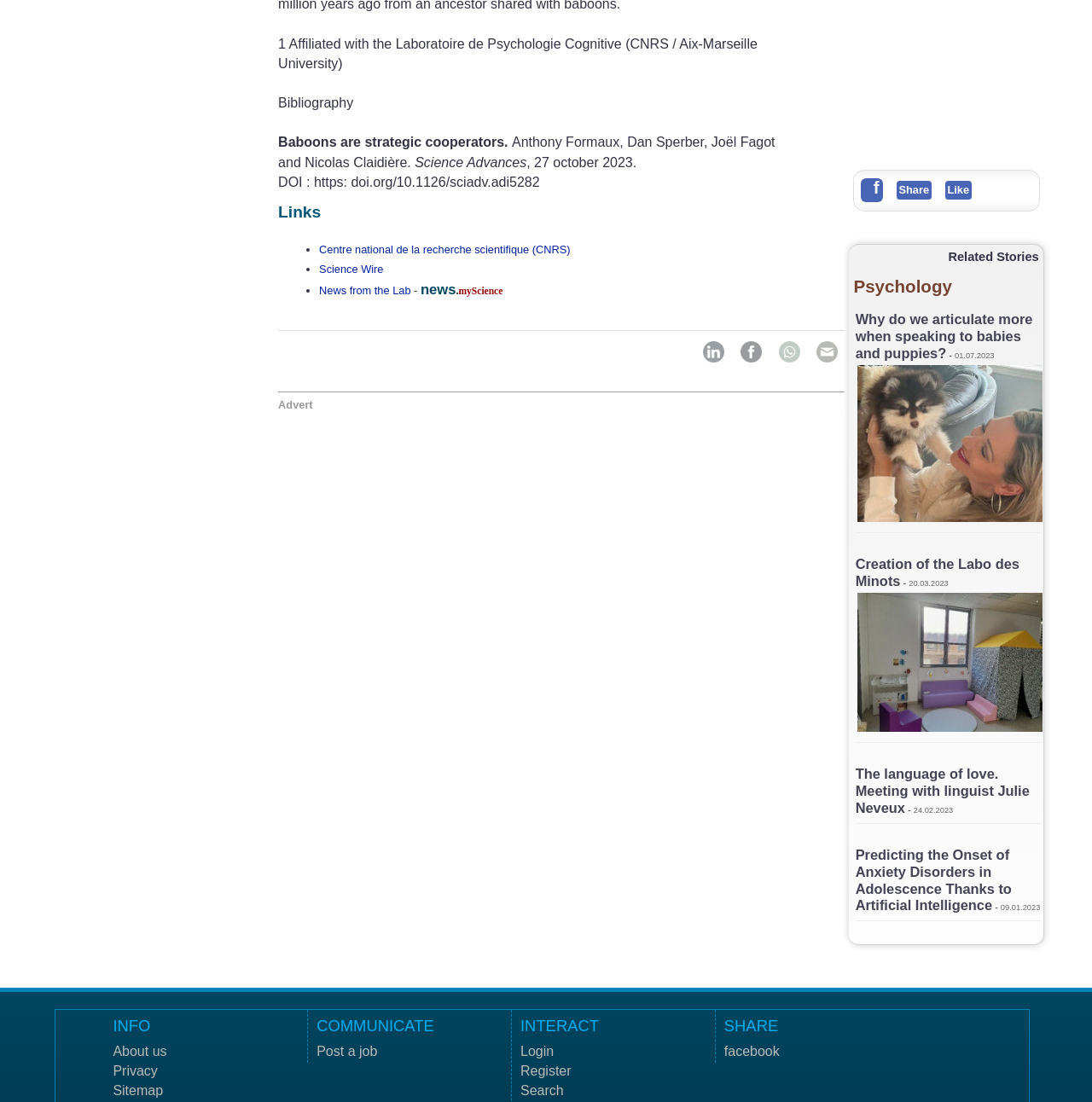Identify the bounding box coordinates of the element that should be clicked to fulfill this task: "Visit the Centre national de la recherche scientifique (CNRS) website". The coordinates should be provided as four float numbers between 0 and 1, i.e., [left, top, right, bottom].

[0.292, 0.22, 0.522, 0.232]